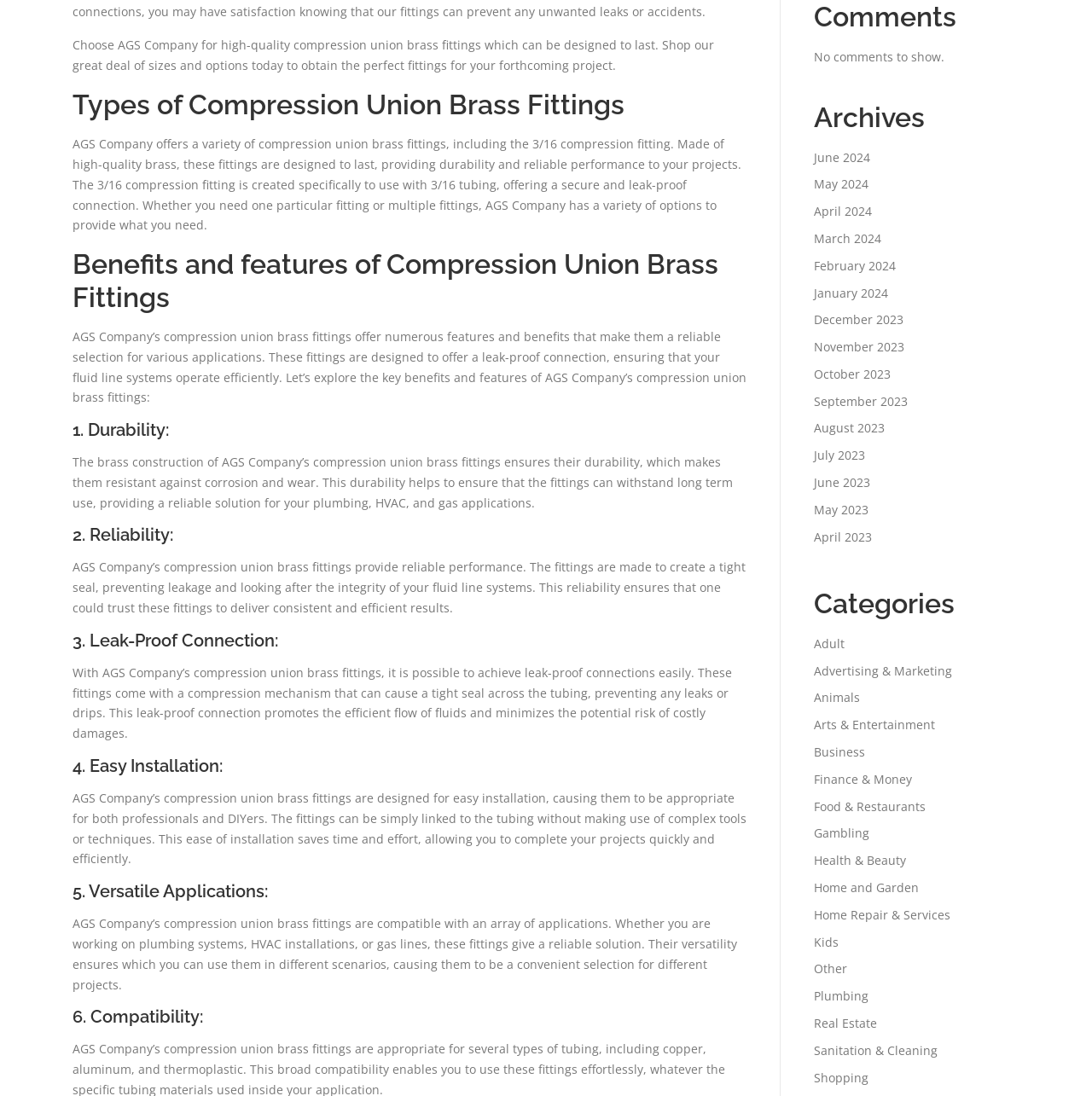Find the UI element described as: "parent_node: Customer service" and predict its bounding box coordinates. Ensure the coordinates are four float numbers between 0 and 1, [left, top, right, bottom].

None